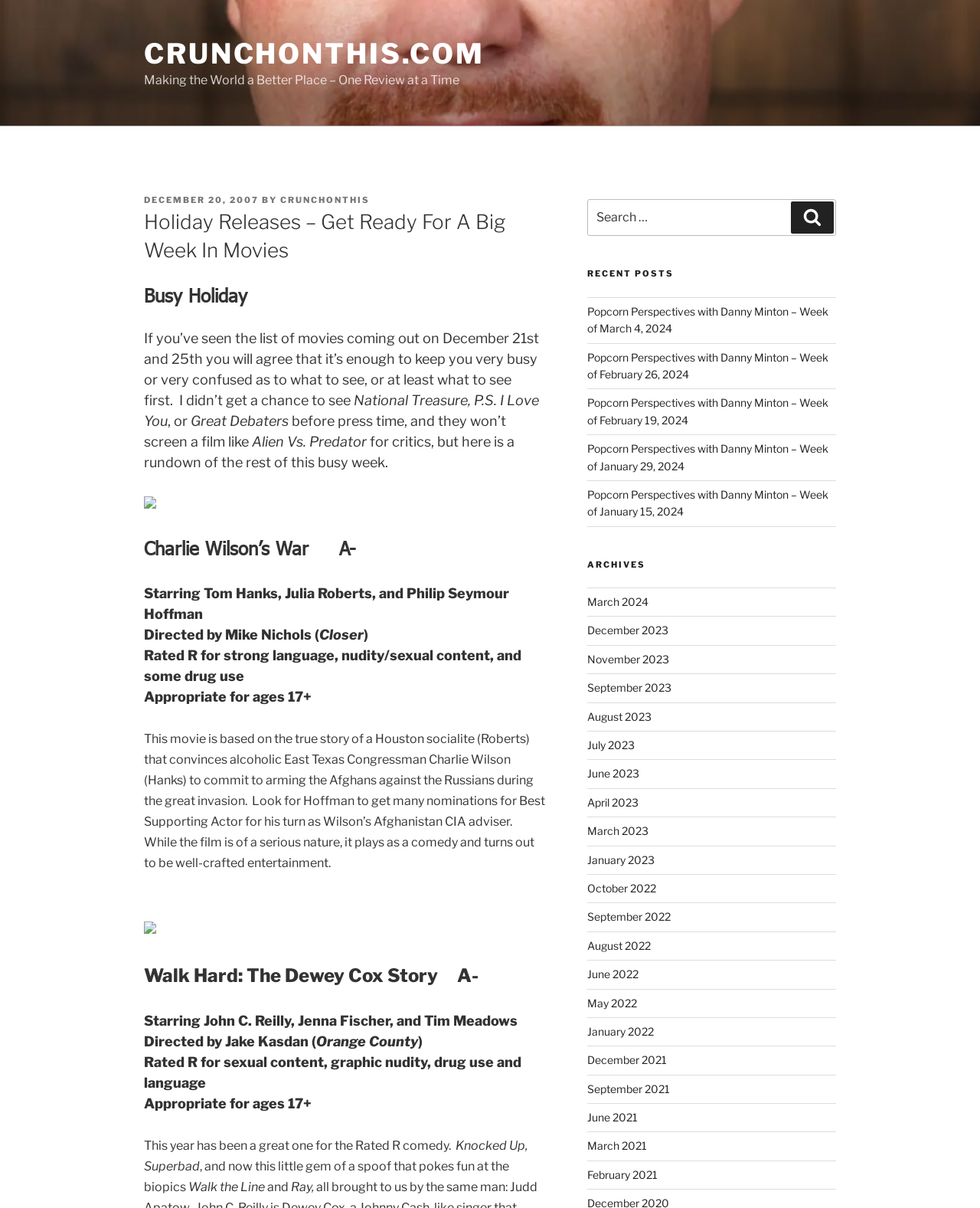Please determine the bounding box coordinates of the element to click on in order to accomplish the following task: "Read the review of Charlie Wilson’s War". Ensure the coordinates are four float numbers ranging from 0 to 1, i.e., [left, top, right, bottom].

[0.147, 0.444, 0.363, 0.463]